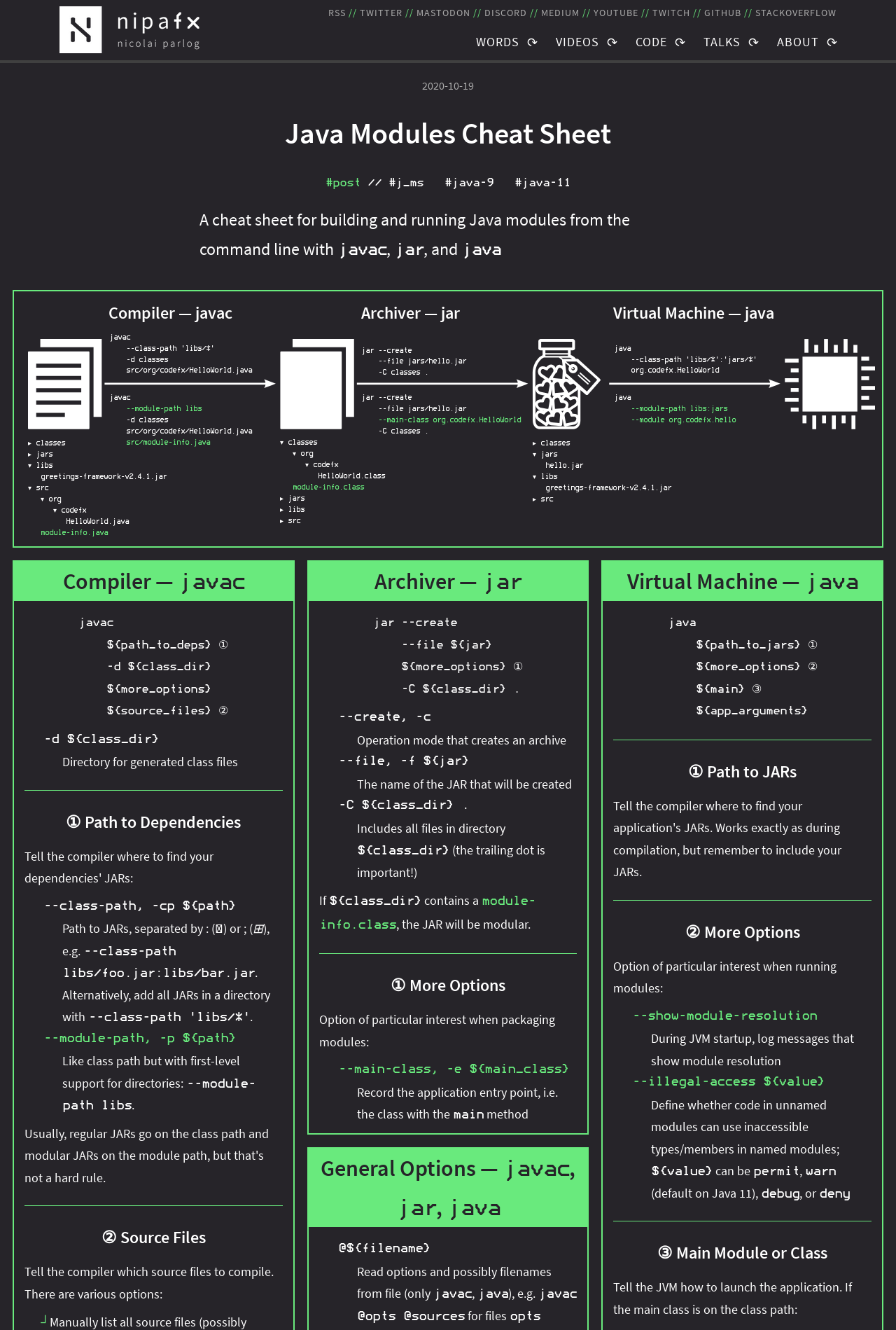Identify the bounding box coordinates for the UI element mentioned here: "Demos, demos, demos". Provide the coordinates as four float values between 0 and 1, i.e., [left, top, right, bottom].

[0.709, 0.058, 0.866, 0.07]